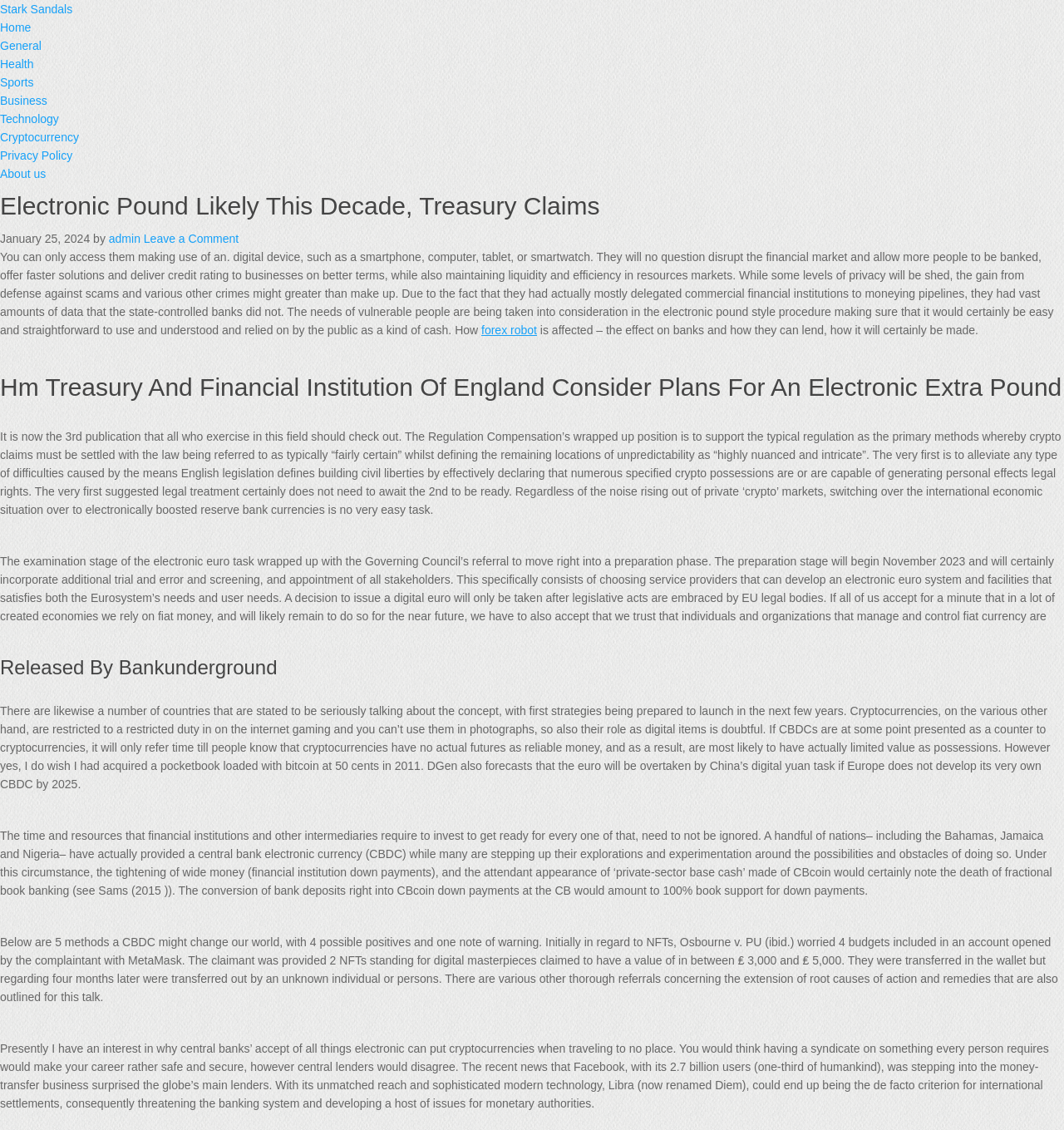Who is the author of the article?
Based on the image, answer the question with as much detail as possible.

The author of the article is mentioned as 'admin' in the byline section of the article, which is located below the article title.